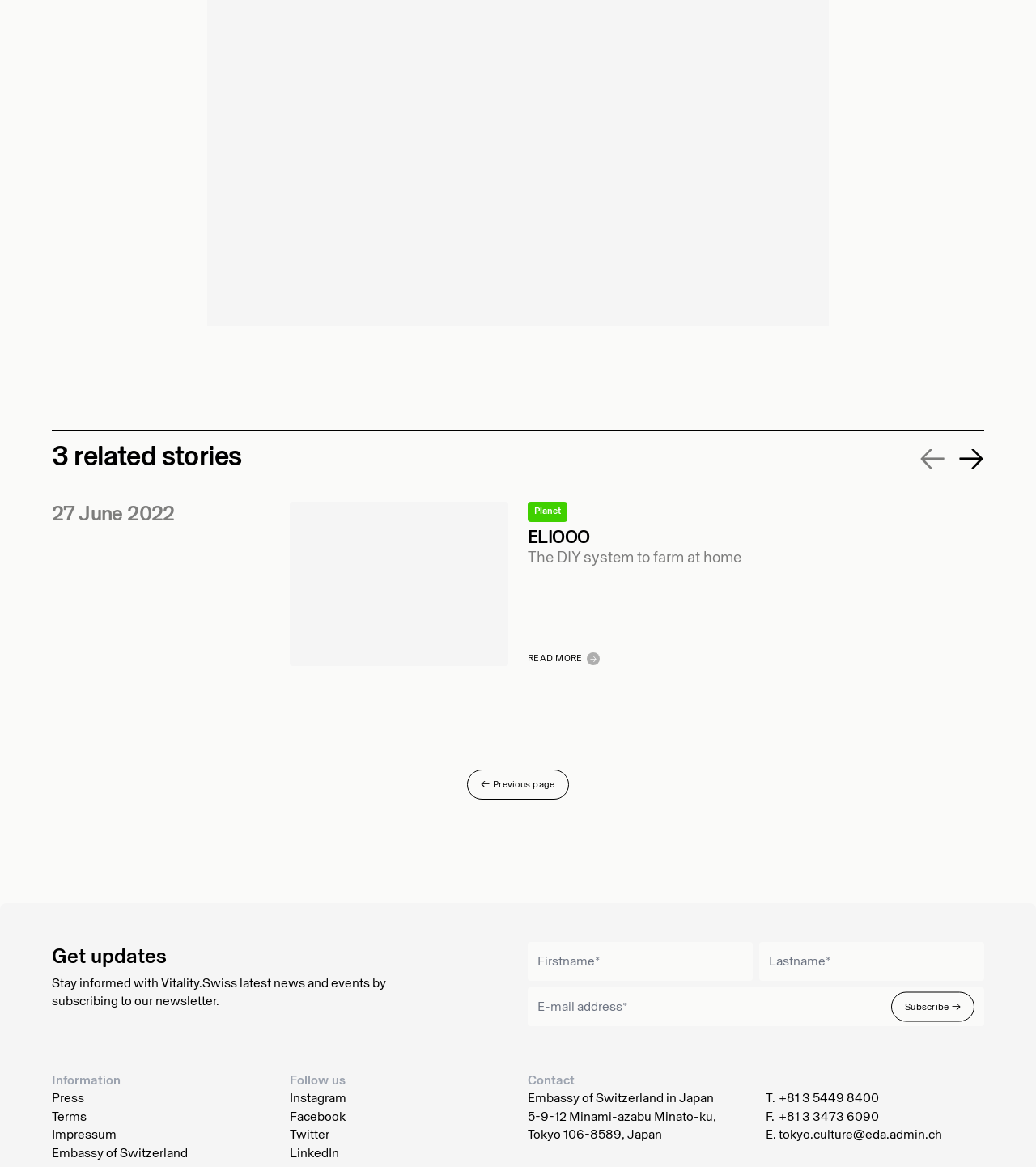What are the social media platforms of Vitality.Swiss? Please answer the question using a single word or phrase based on the image.

Instagram, Facebook, Twitter, LinkedIn